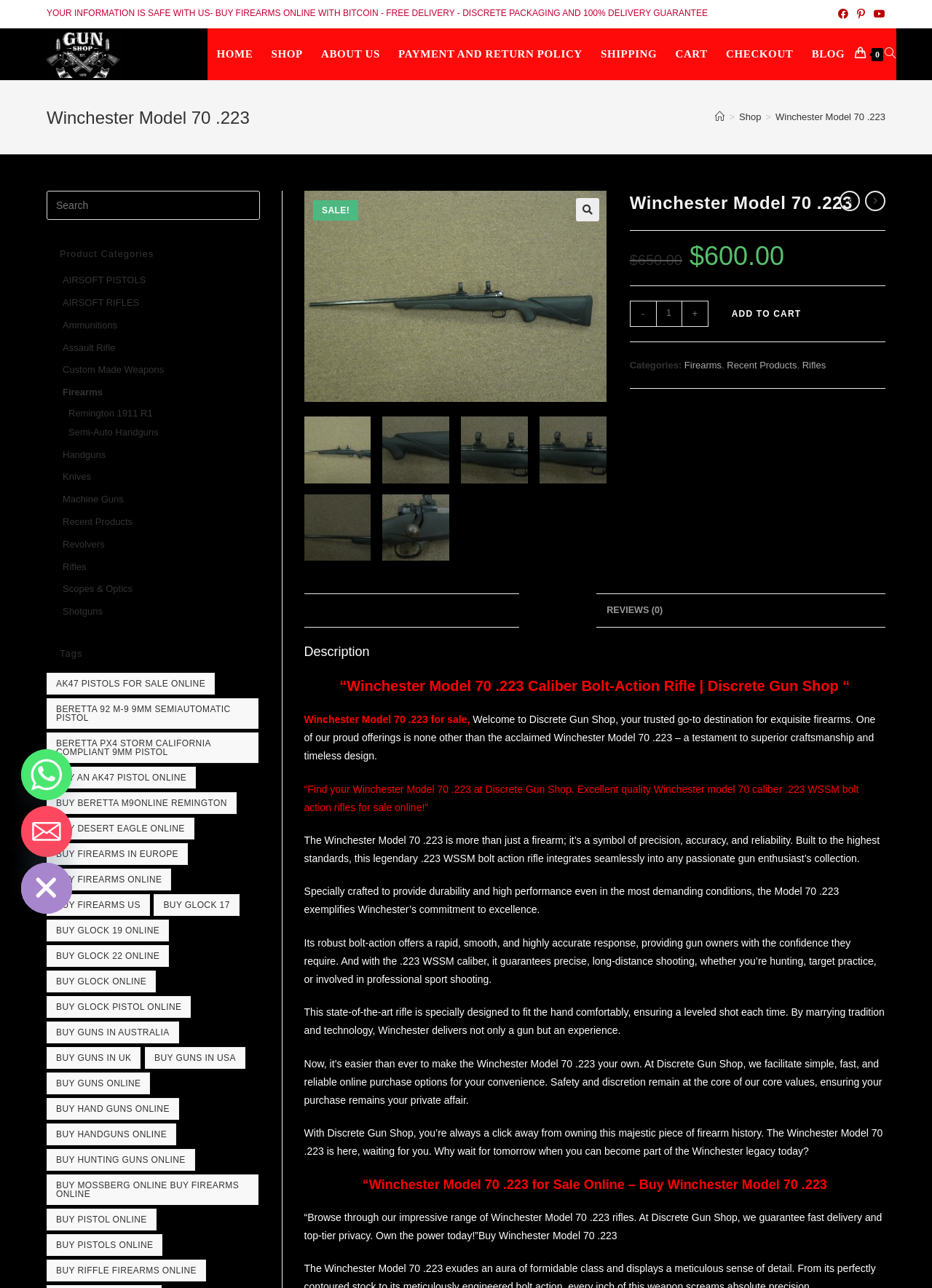What is the minimum quantity of the rifle that can be purchased?
Based on the image, answer the question with as much detail as possible.

The minimum quantity of the rifle that can be purchased can be found in the spinbutton element that is labeled as 'Product quantity' which has a minimum value of 1.